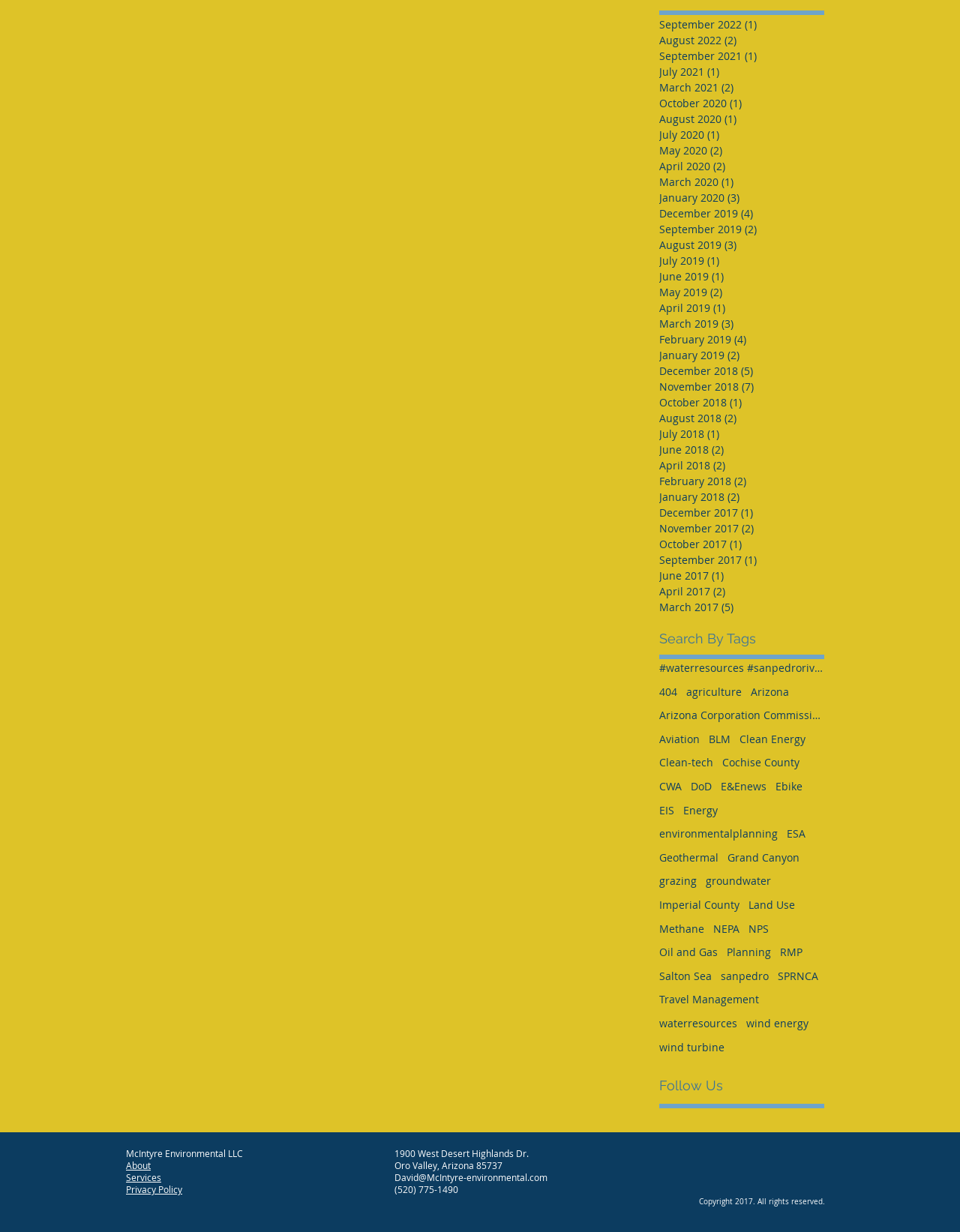Give a one-word or one-phrase response to the question: 
What is the category of posts in the 'Archive' section?

Months and years